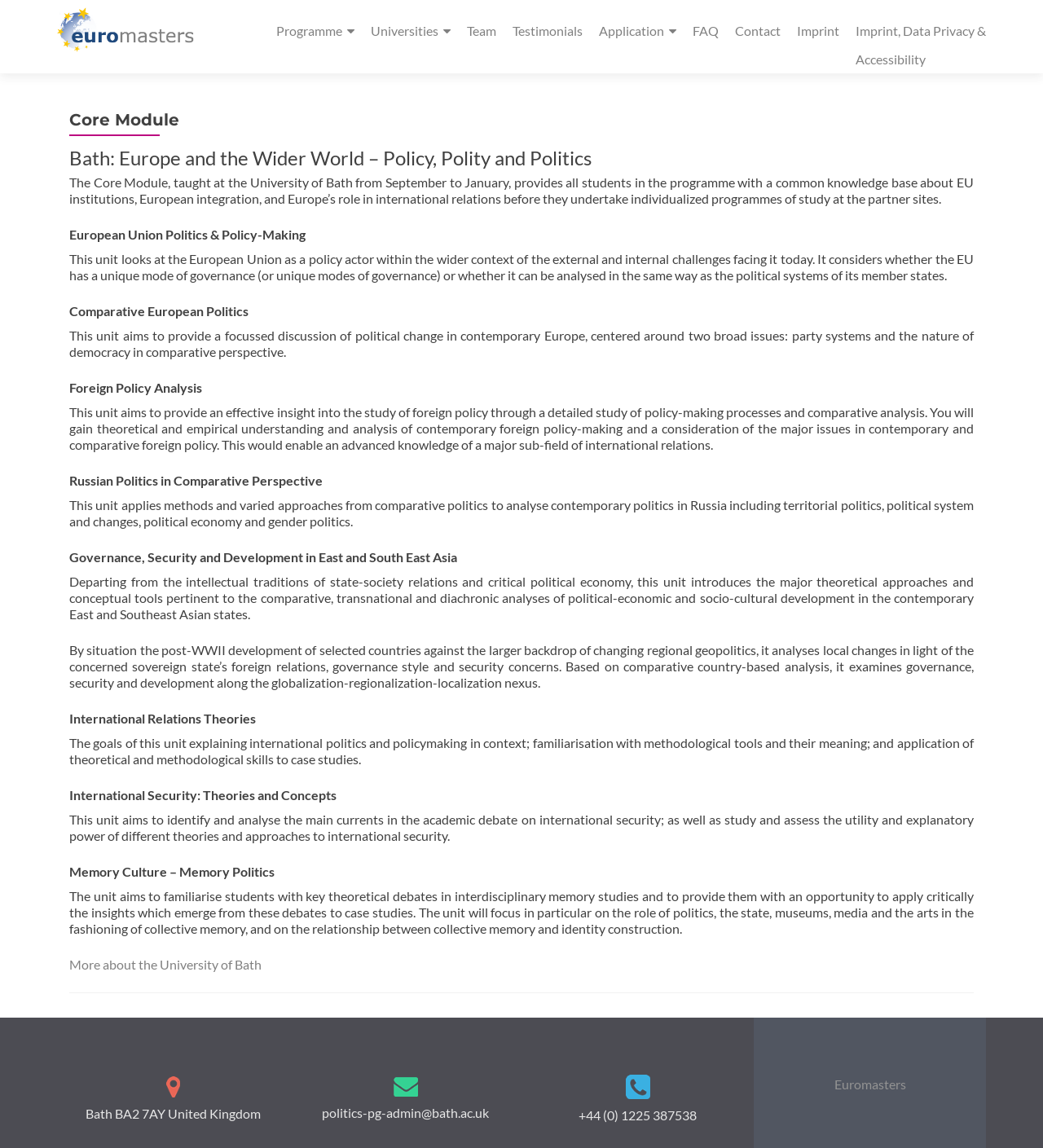Determine the bounding box coordinates of the region I should click to achieve the following instruction: "Click on the 'More about the University of Bath' link". Ensure the bounding box coordinates are four float numbers between 0 and 1, i.e., [left, top, right, bottom].

[0.066, 0.833, 0.251, 0.847]